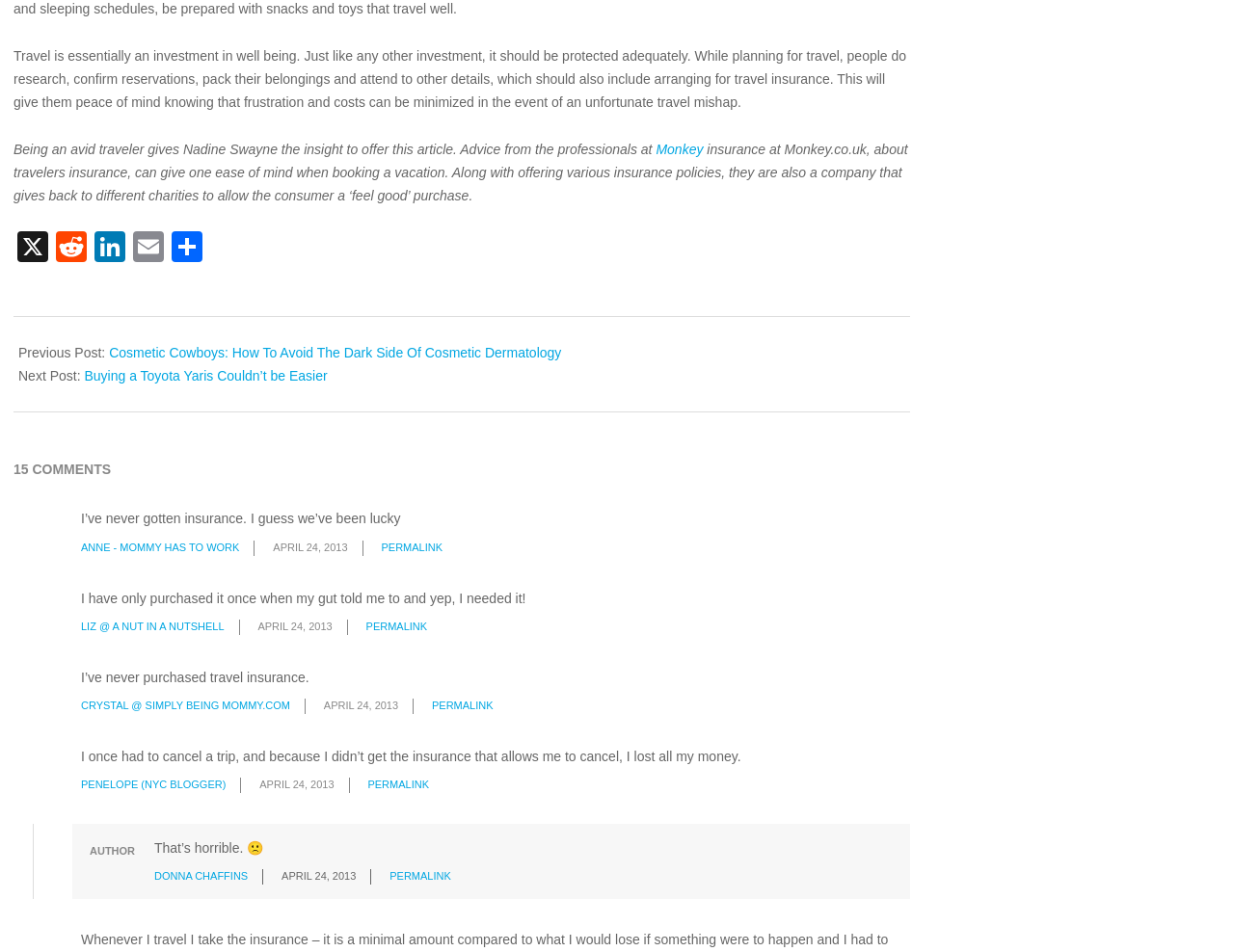Bounding box coordinates are specified in the format (top-left x, top-left y, bottom-right x, bottom-right y). All values are floating point numbers bounded between 0 and 1. Please provide the bounding box coordinate of the region this sentence describes: title="LinkedIn"

[0.073, 0.243, 0.105, 0.275]